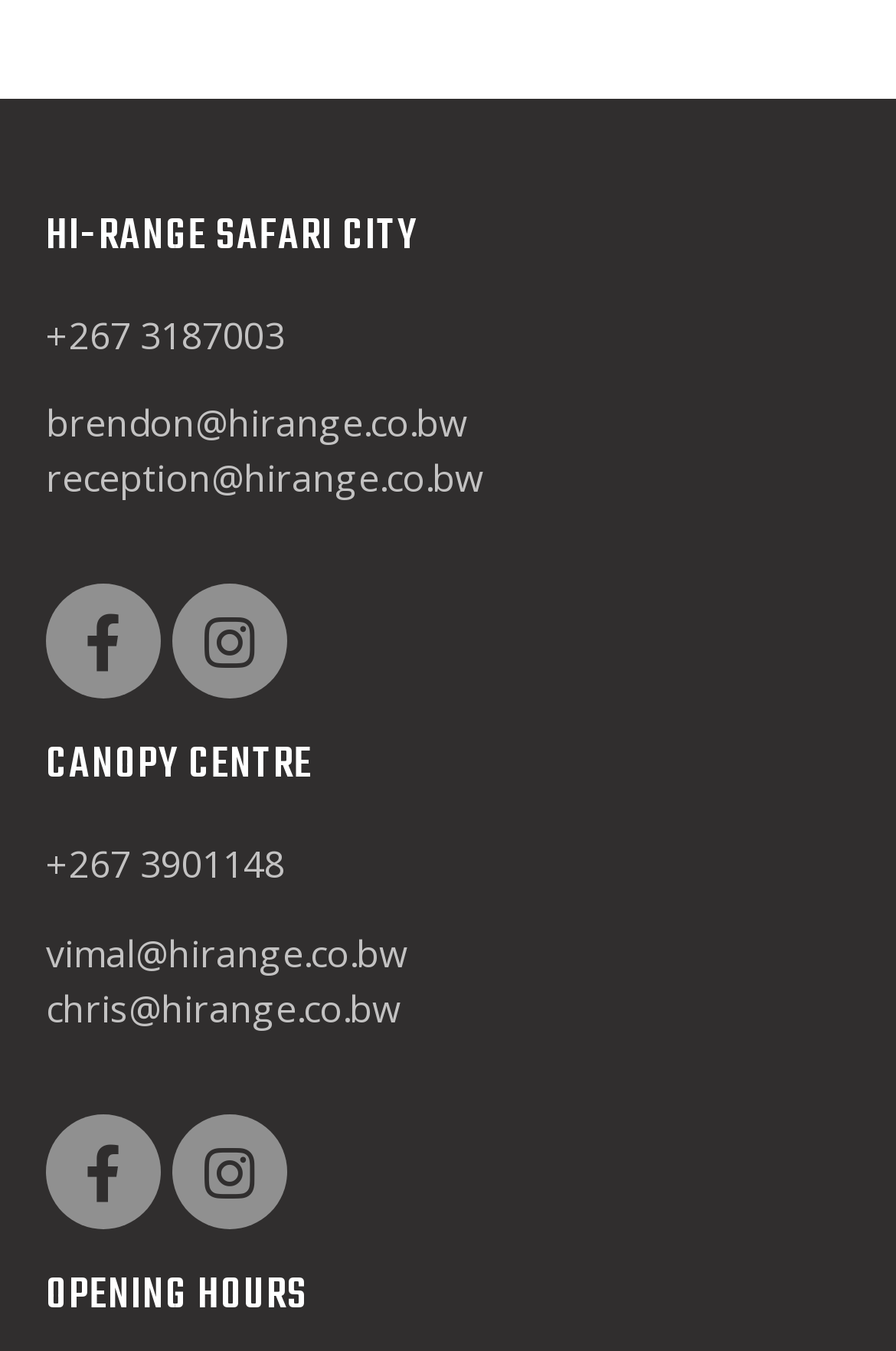Identify the bounding box coordinates of the clickable section necessary to follow the following instruction: "Call the phone number". The coordinates should be presented as four float numbers from 0 to 1, i.e., [left, top, right, bottom].

[0.051, 0.229, 0.318, 0.266]